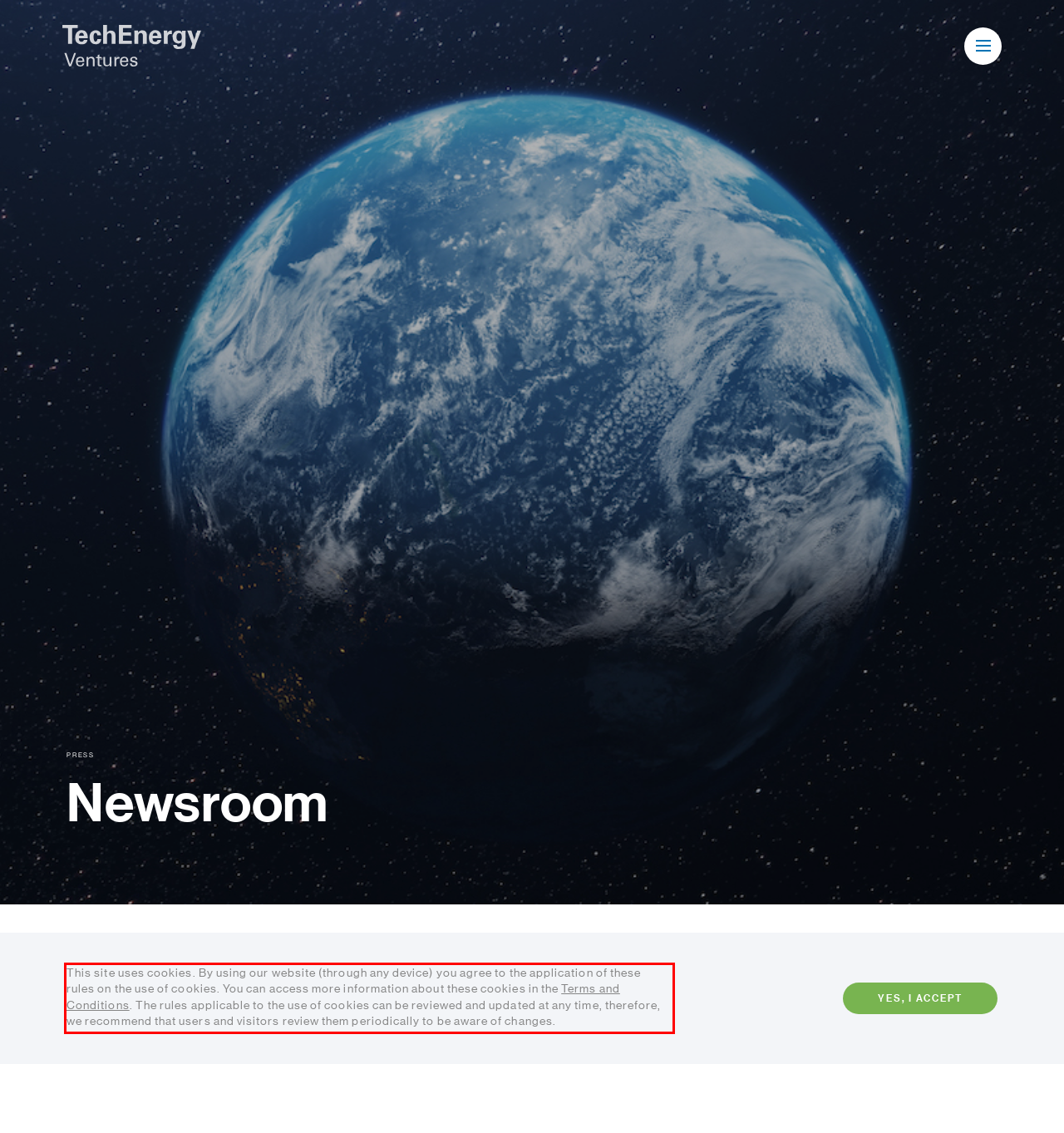Within the provided webpage screenshot, find the red rectangle bounding box and perform OCR to obtain the text content.

This site uses cookies. By using our website (through any device) you agree to the application of these rules on the use of cookies. You can access more information about these cookies in the Terms and Conditions. The rules applicable to the use of cookies can be reviewed and updated at any time, therefore, we recommend that users and visitors review them periodically to be aware of changes.